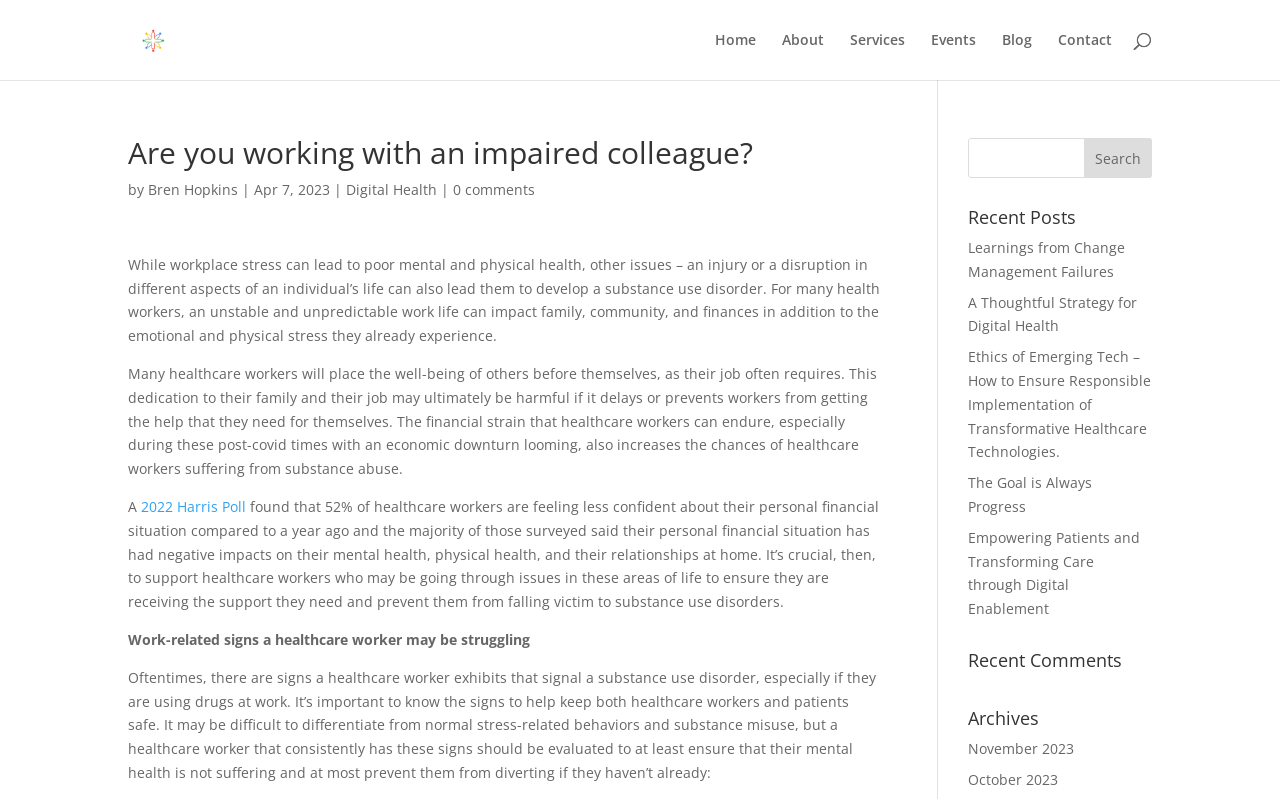Please locate the clickable area by providing the bounding box coordinates to follow this instruction: "Explore the Digital Health category".

[0.27, 0.225, 0.341, 0.249]